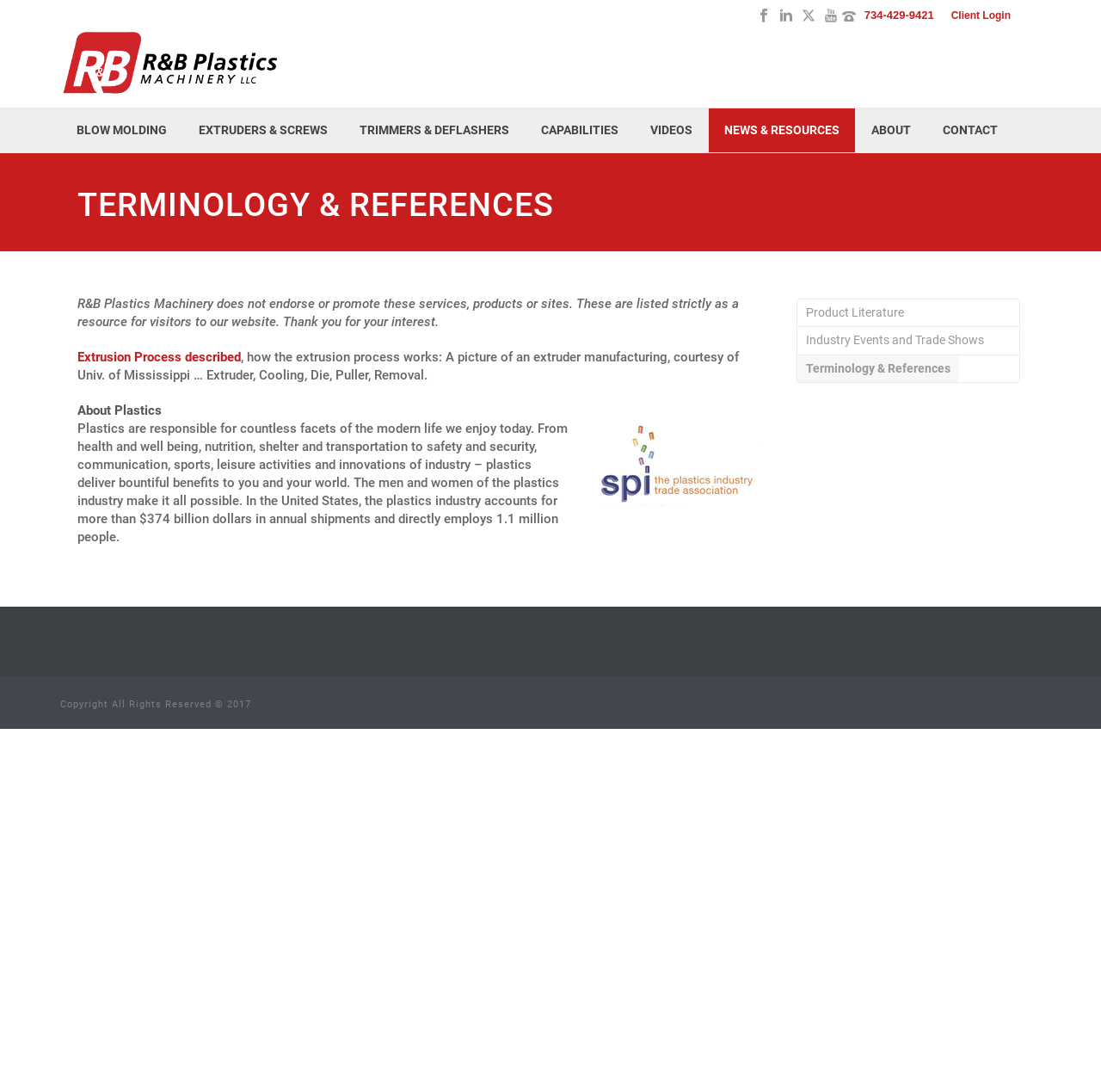Find the bounding box coordinates of the clickable element required to execute the following instruction: "Call 734-429-9421". Provide the coordinates as four float numbers between 0 and 1, i.e., [left, top, right, bottom].

[0.785, 0.008, 0.848, 0.02]